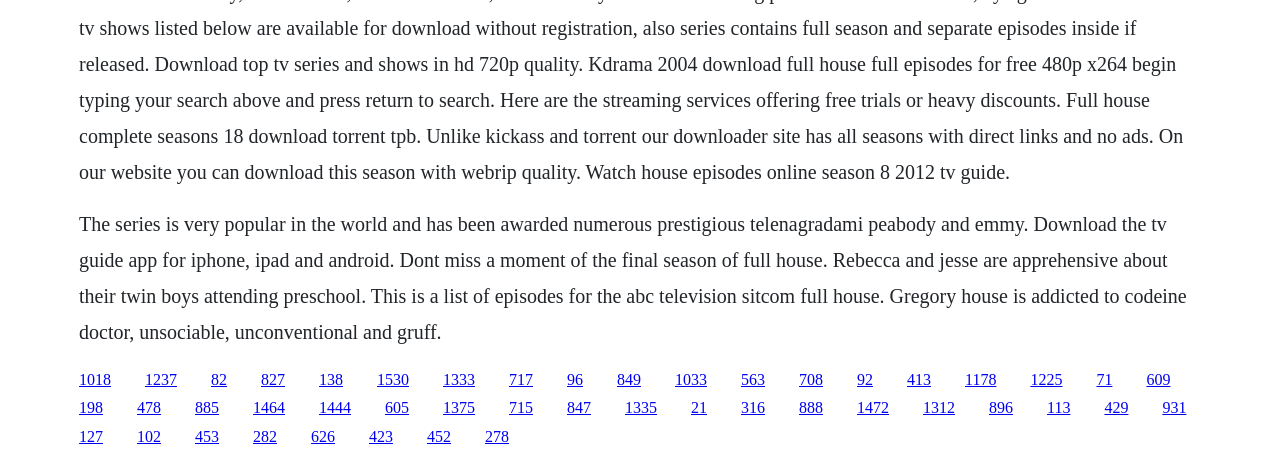Give a concise answer using only one word or phrase for this question:
What is the bounding box coordinate of the first link?

[0.062, 0.806, 0.087, 0.843]